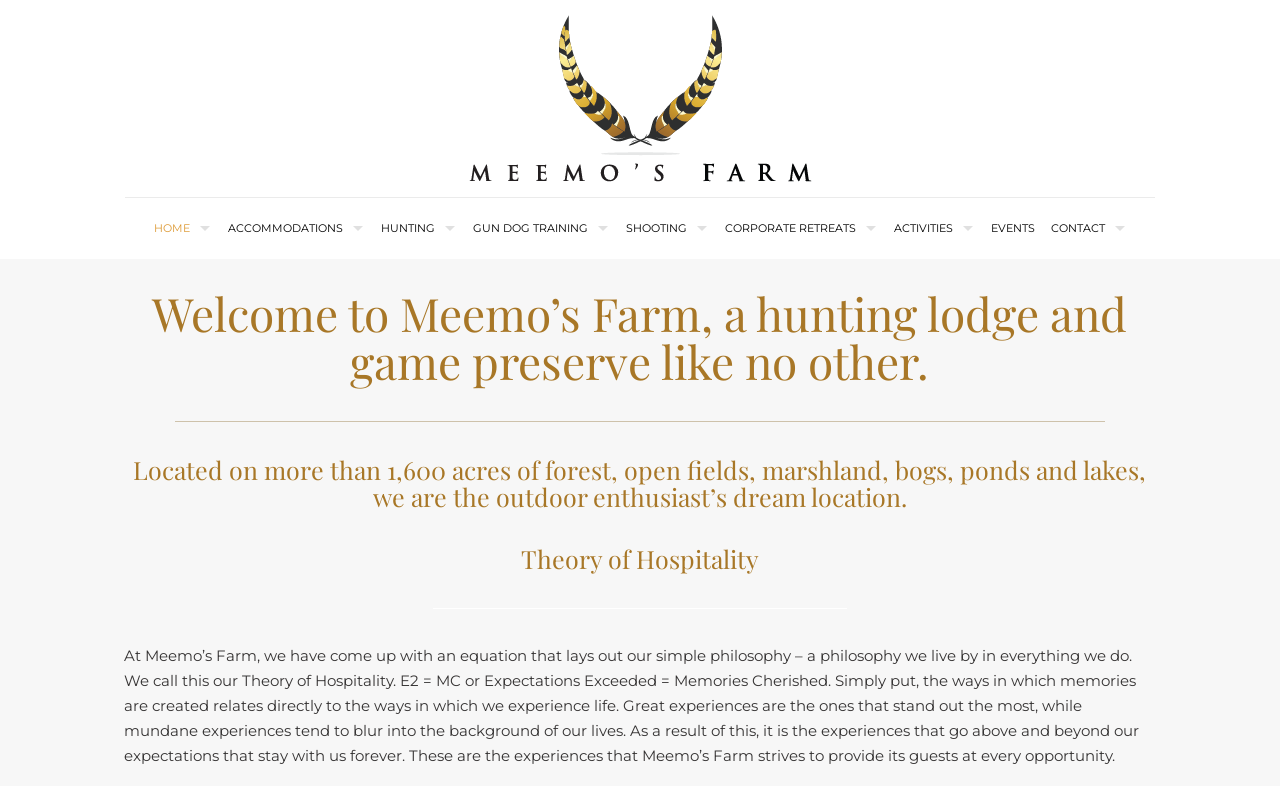Please extract the webpage's main title and generate its text content.

Welcome to Meemo’s Farm, a hunting lodge and game preserve like no other.